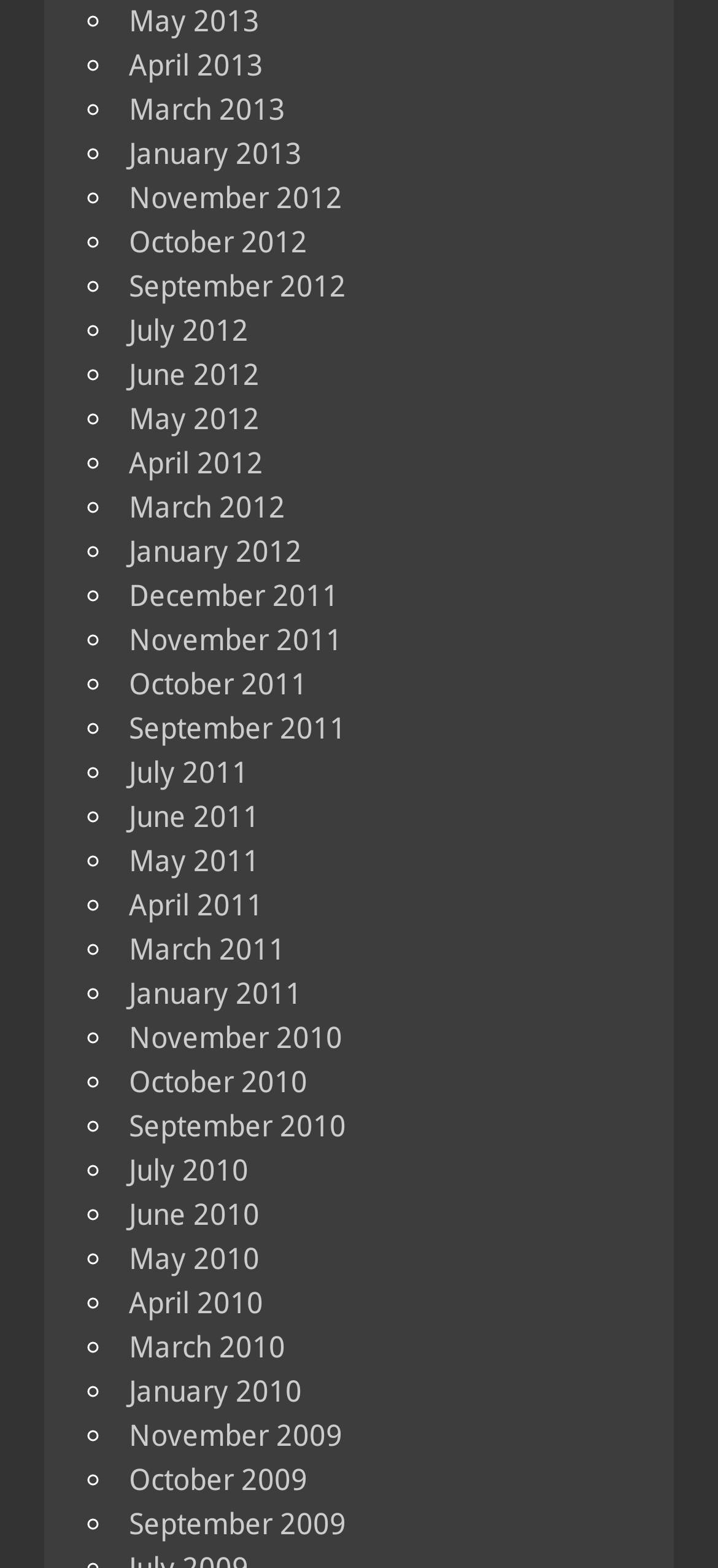How many links are there in total?
Answer the question using a single word or phrase, according to the image.

40